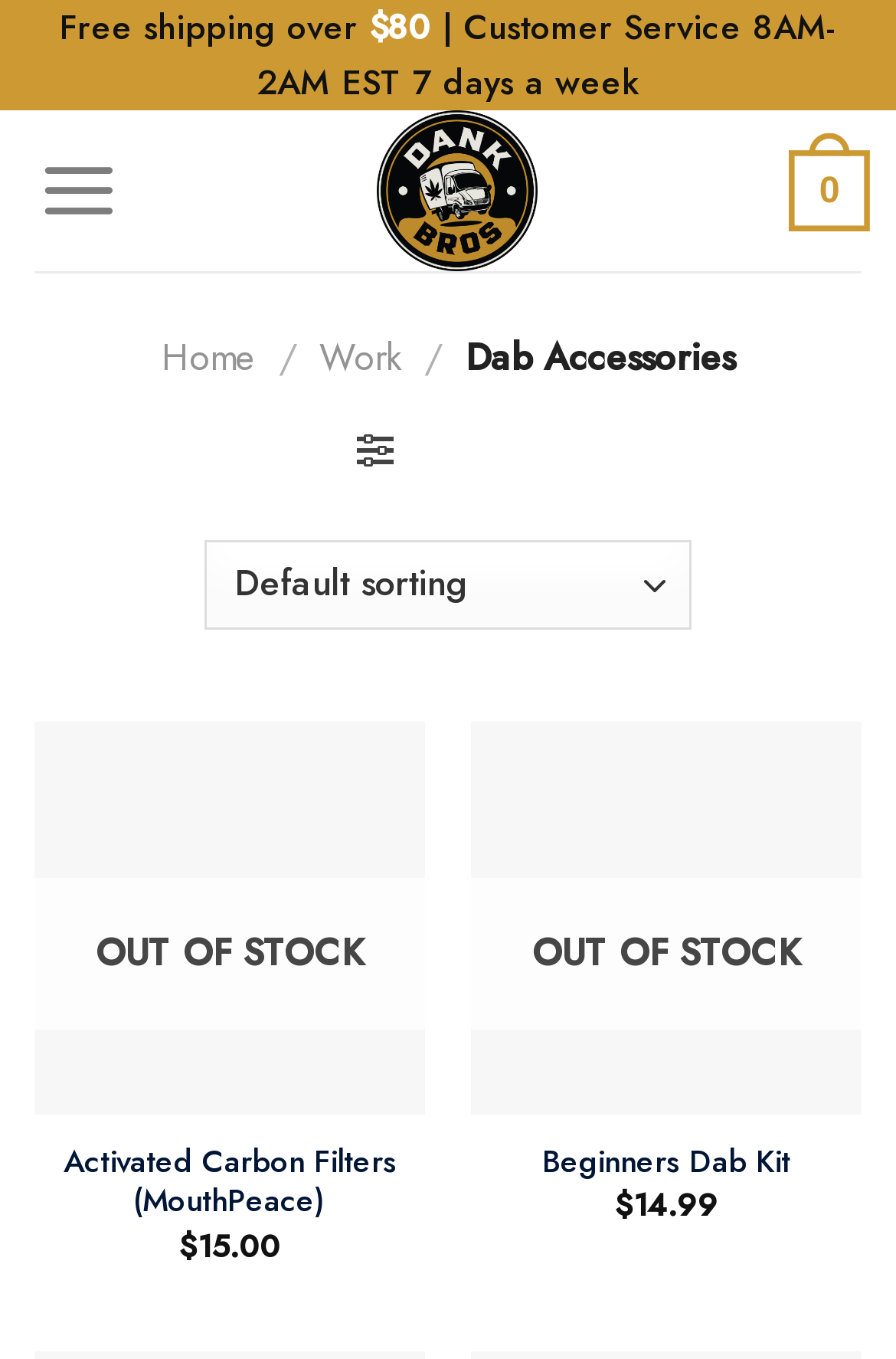Identify the bounding box coordinates of the area you need to click to perform the following instruction: "Click on the 'Menu' link".

[0.056, 0.099, 0.119, 0.182]